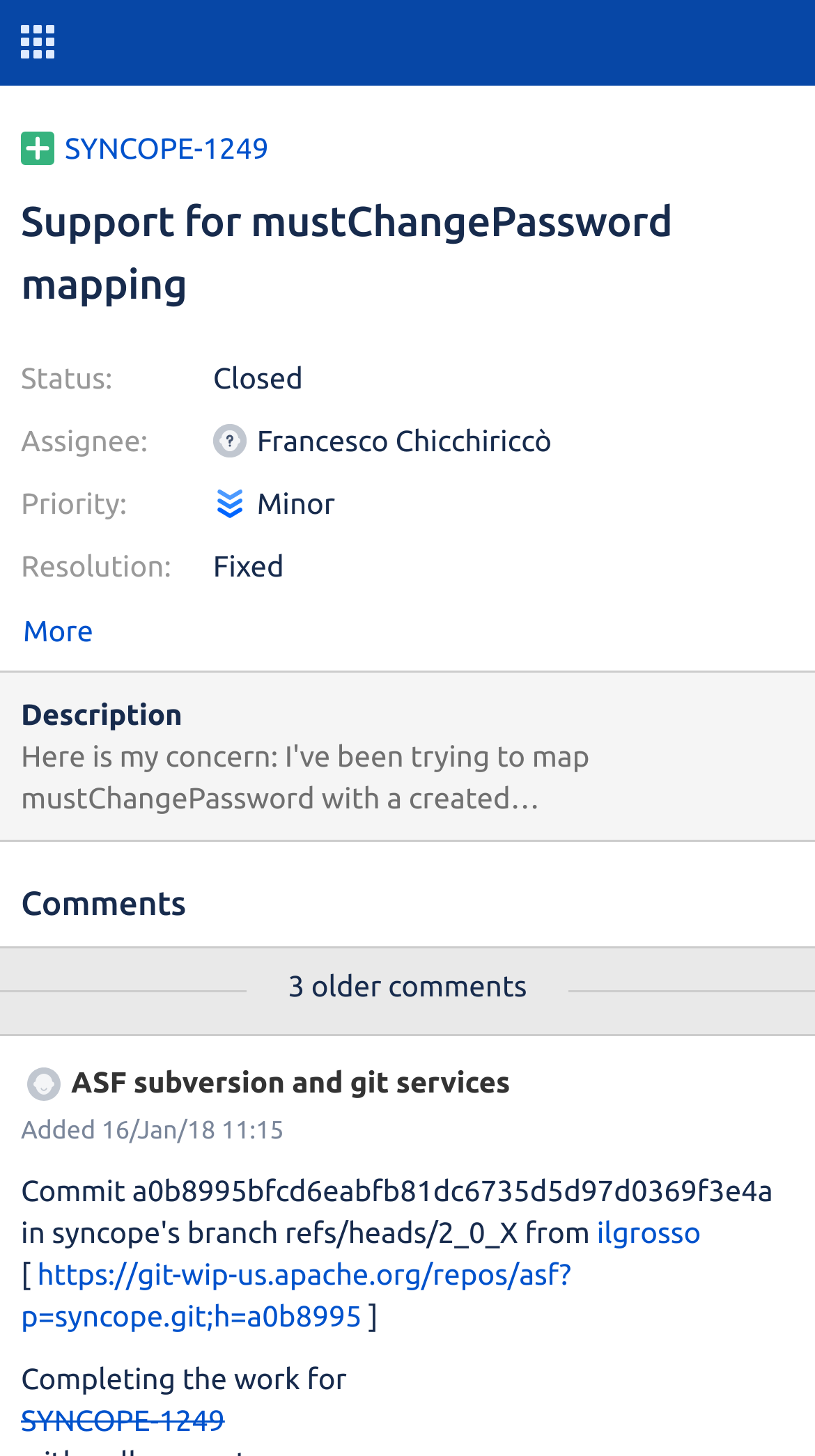Who is the assignee of this issue?
Based on the content of the image, thoroughly explain and answer the question.

I found the answer by examining the 'Assignee:' label and its corresponding value 'Francesco Chicchiriccò' on the webpage.